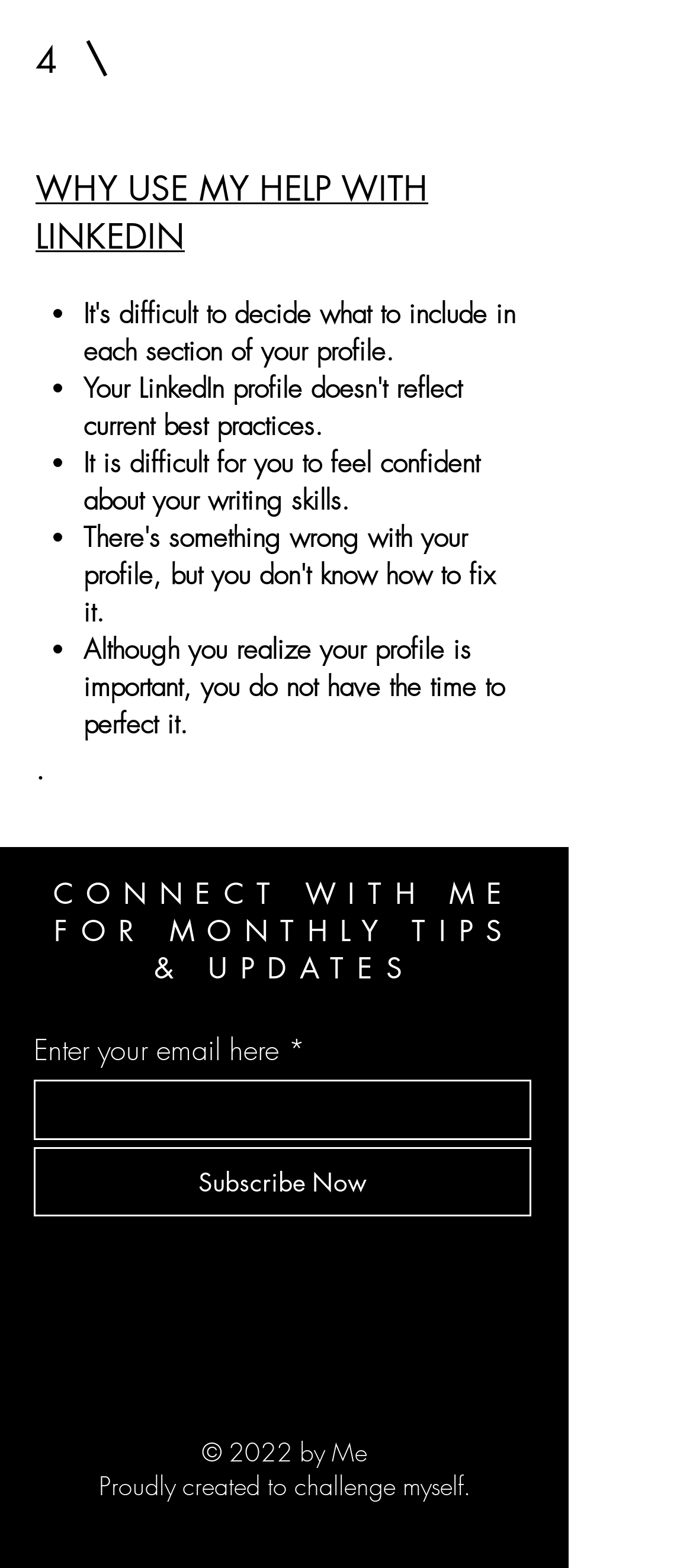What is the copyright year?
Examine the image closely and answer the question with as much detail as possible.

The copyright year is mentioned at the bottom of the page as '© 2022 by Me'.